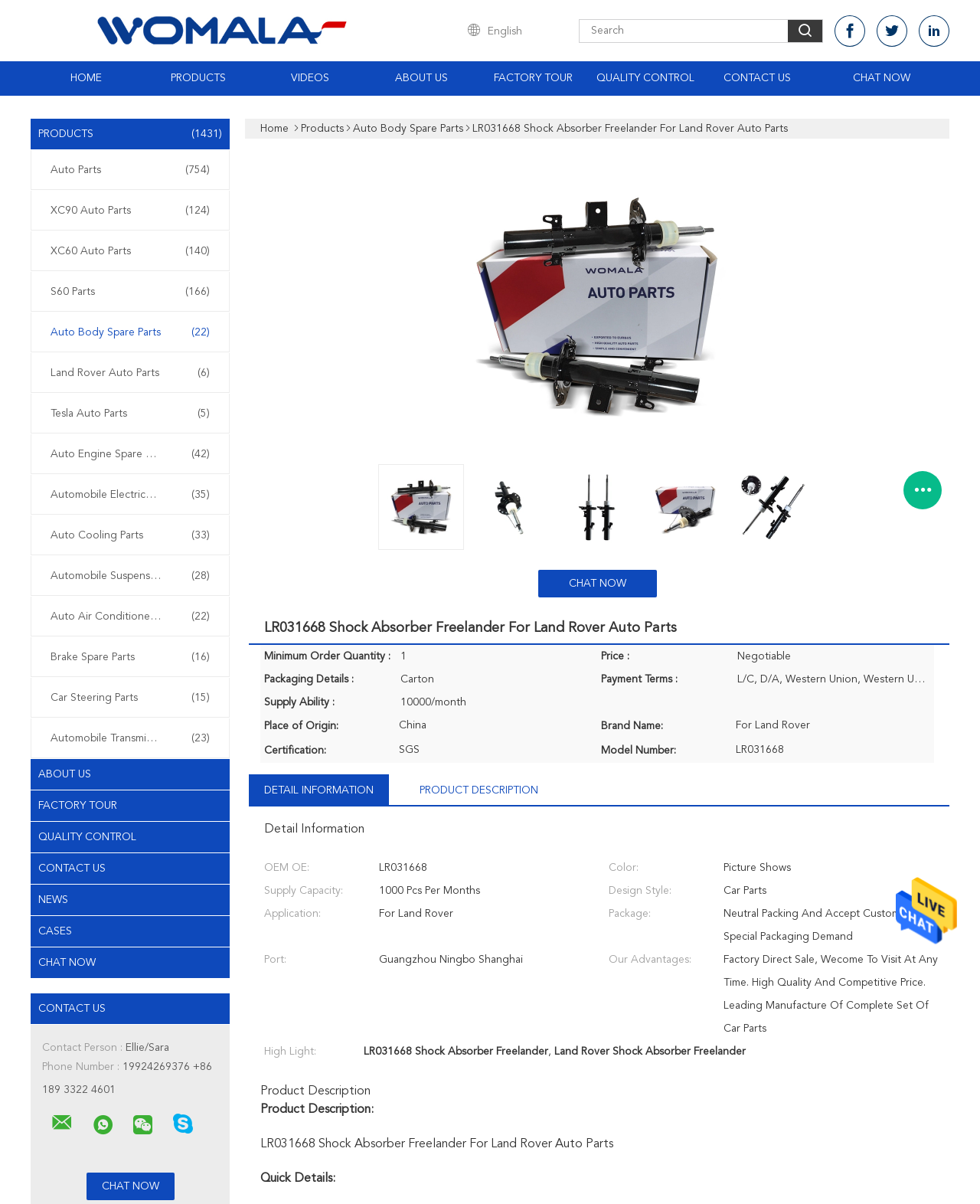Please examine the image and answer the question with a detailed explanation:
What is the phone number of the contact person?

The phone number of the contact person can be found by looking at the StaticText elements on the webpage. The element 'Phone Number :' is followed by the element '+86 189 3322 4601', indicating that the phone number of the contact person is +86 189 3322 4601.